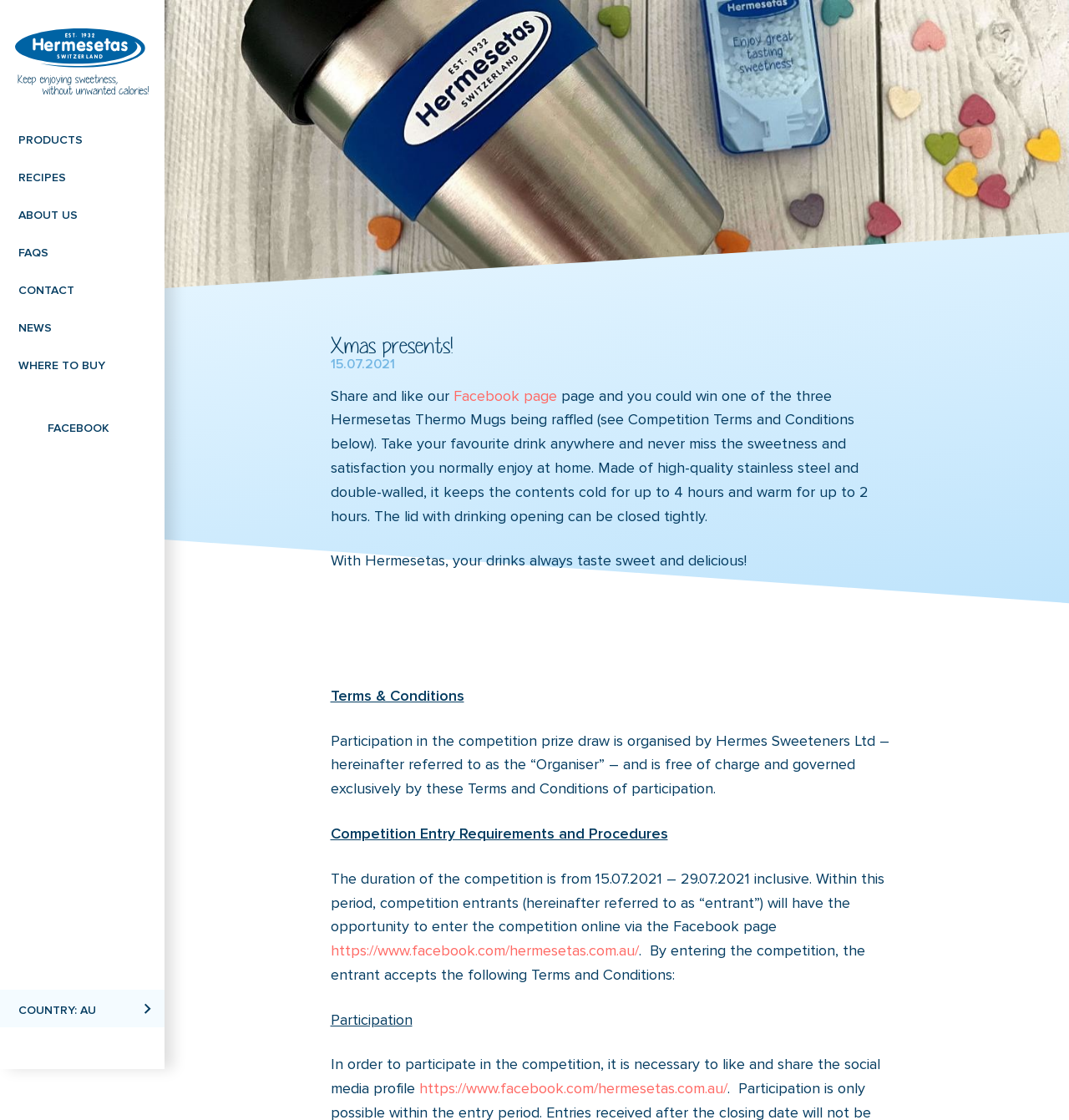Give a full account of the webpage's elements and their arrangement.

The webpage appears to be a promotional page for Hermesetas, a sweetener brand, with a focus on a Christmas-themed competition. At the top of the page, there is a navigation menu with links to various sections of the website, including "PRODUCTS", "RECIPES", "ABOUT US", "FAQS", "CONTACT", "NEWS", and "WHERE TO BUY". Below the navigation menu, there is a large image of a Thermo mug, which is the prize for the competition.

To the right of the image, there is a heading that reads "Xmas presents!" and a date "15.07.2021". Below the heading, there is a paragraph of text that explains the competition rules, including the requirement to share and like the Hermesetas Facebook page to enter the competition. The text also describes the features of the Thermo mug, including its ability to keep drinks cold for up to 4 hours and warm for up to 2 hours.

Further down the page, there are additional sections of text that outline the terms and conditions of the competition, including the duration of the competition, the entry requirements, and the rules for participation. There are also links to the Hermesetas Facebook page and a call to action to like and share the page to enter the competition.

At the bottom of the page, there is a link to the Facebook page again, as well as a link to the country selection page, which is set to "AU" for Australia.